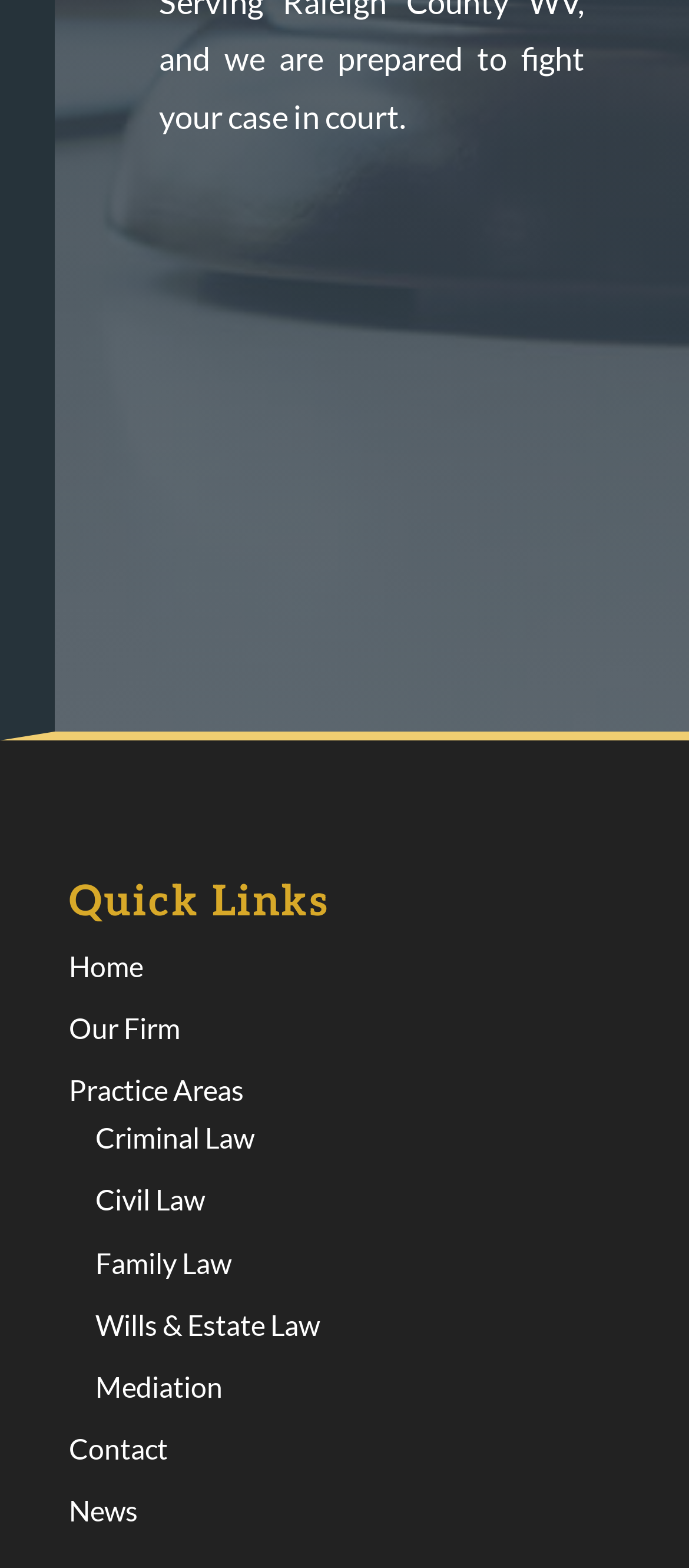Use a single word or phrase to answer the following:
What is the first link on the webpage?

SCHEDULE A CONSULTATION